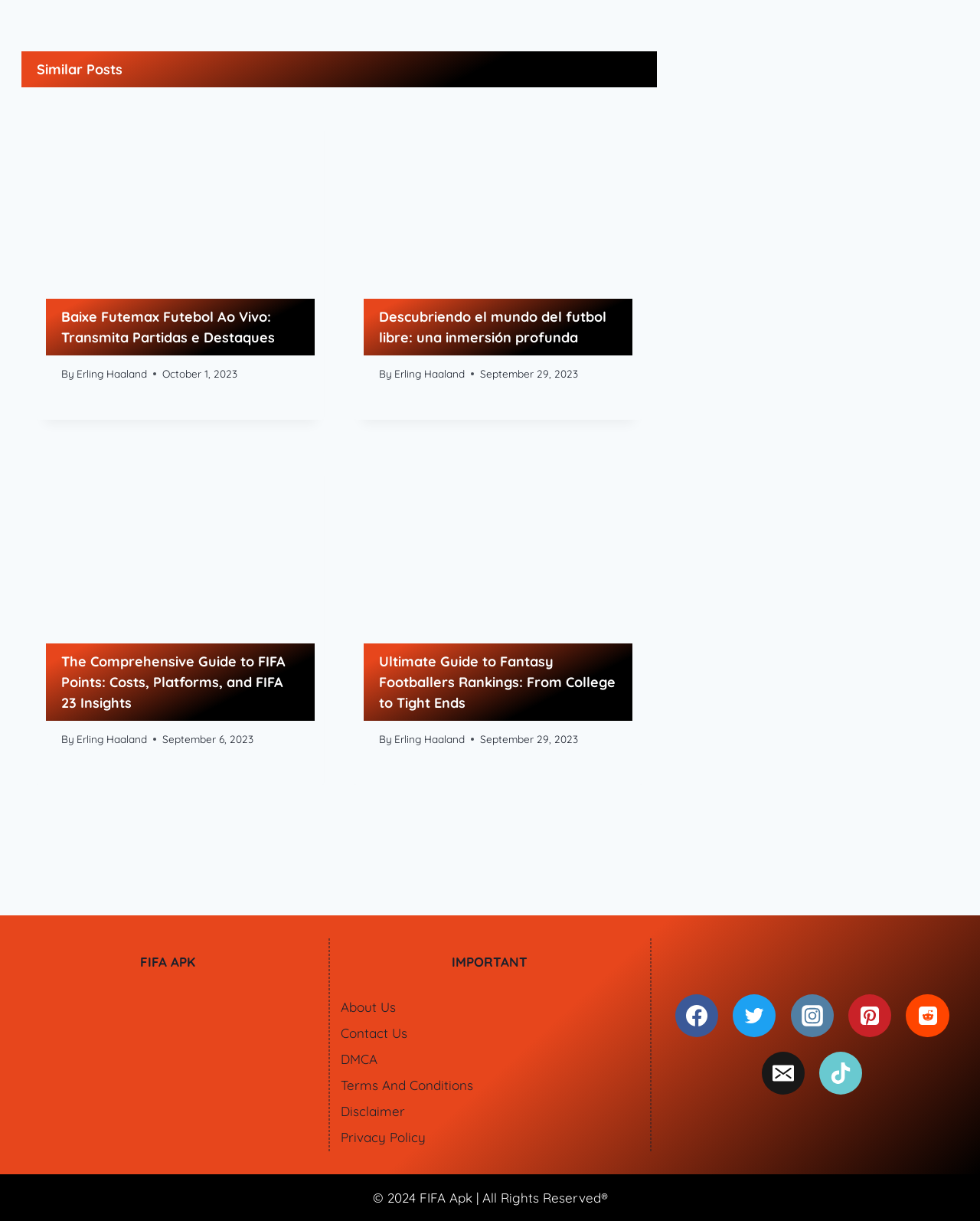Determine the bounding box coordinates for the UI element described. Format the coordinates as (top-left x, top-left y, bottom-right x, bottom-right y) and ensure all values are between 0 and 1. Element description: Erling Haaland

[0.078, 0.301, 0.15, 0.311]